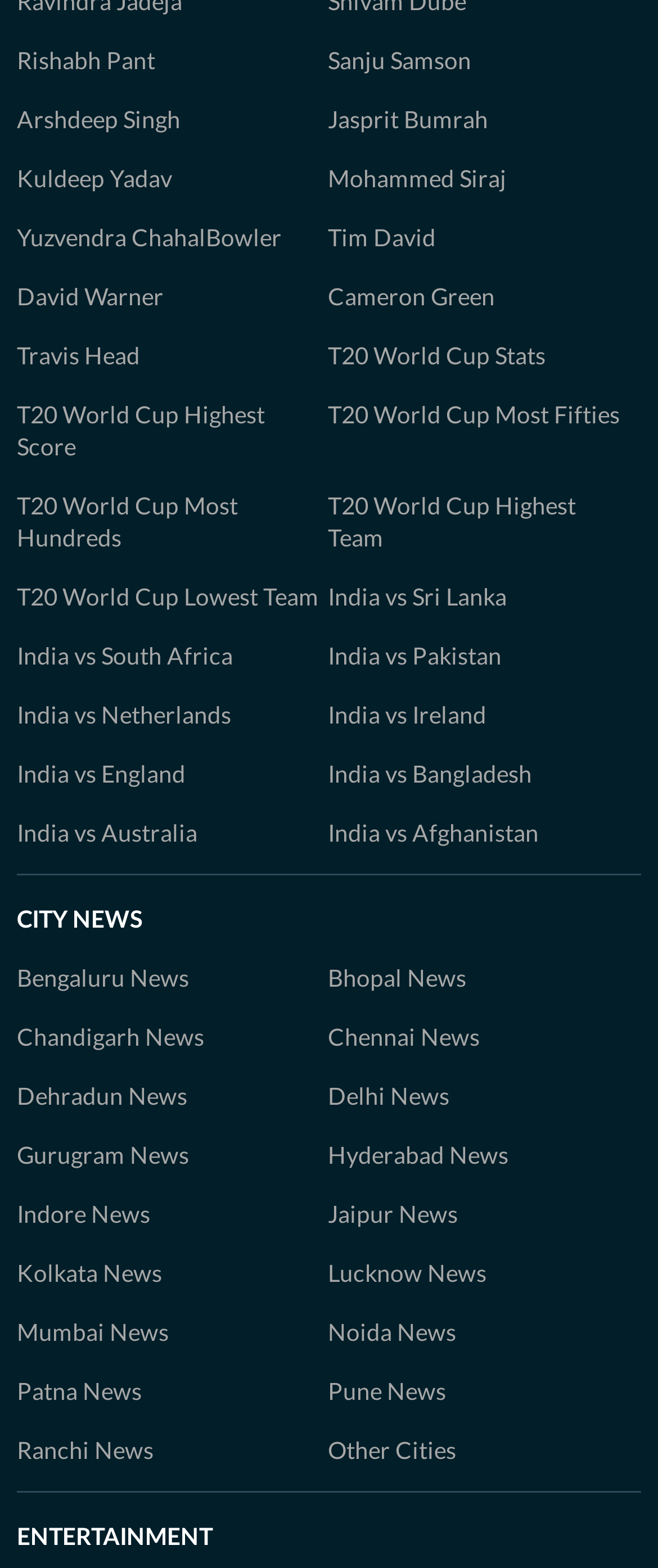Specify the bounding box coordinates for the region that must be clicked to perform the given instruction: "Check India vs Pakistan match".

[0.498, 0.408, 0.762, 0.427]